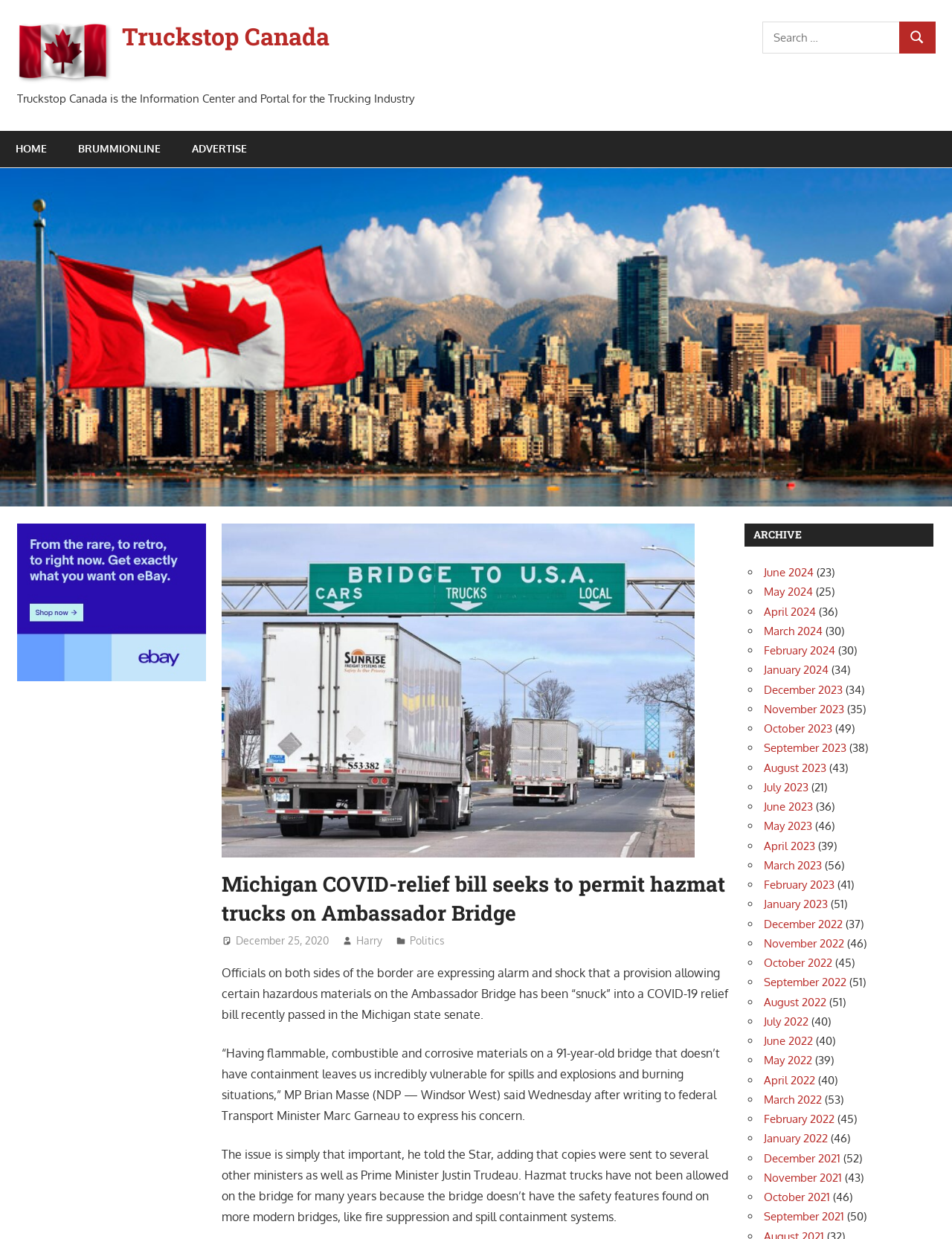Can you look at the image and give a comprehensive answer to the question:
What is the date of the article?

I found the answer by reading the article's metadata, specifically the date 'December 25, 2020' mentioned below the article's title.